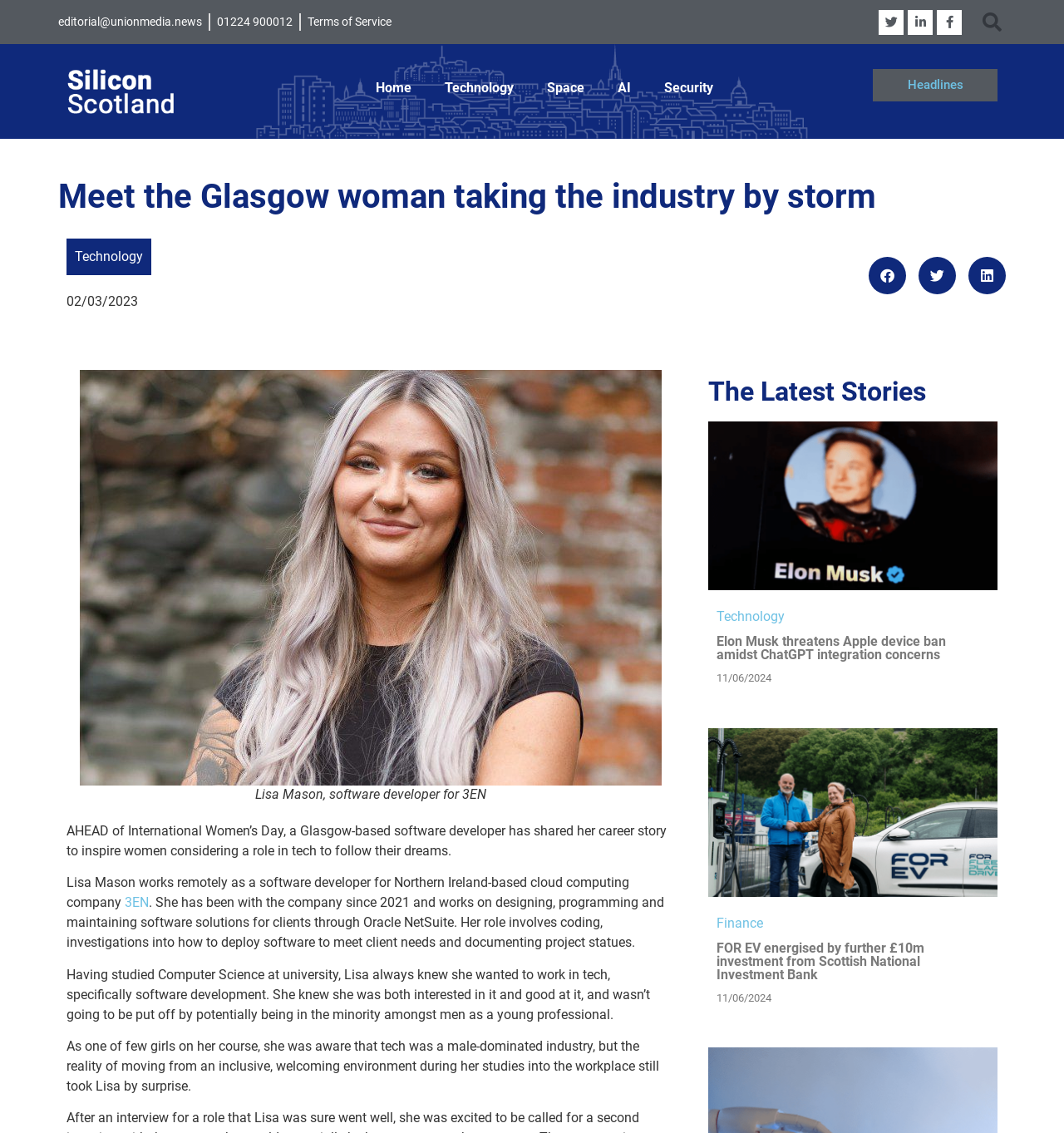Refer to the screenshot and give an in-depth answer to this question: What is the name of the cloud computing company Lisa Mason works for?

I found this answer by reading the text, which mentions 'Lisa Mason works remotely as a software developer for Northern Ireland-based cloud computing company 3EN'. This indicates that the cloud computing company Lisa Mason works for is 3EN.